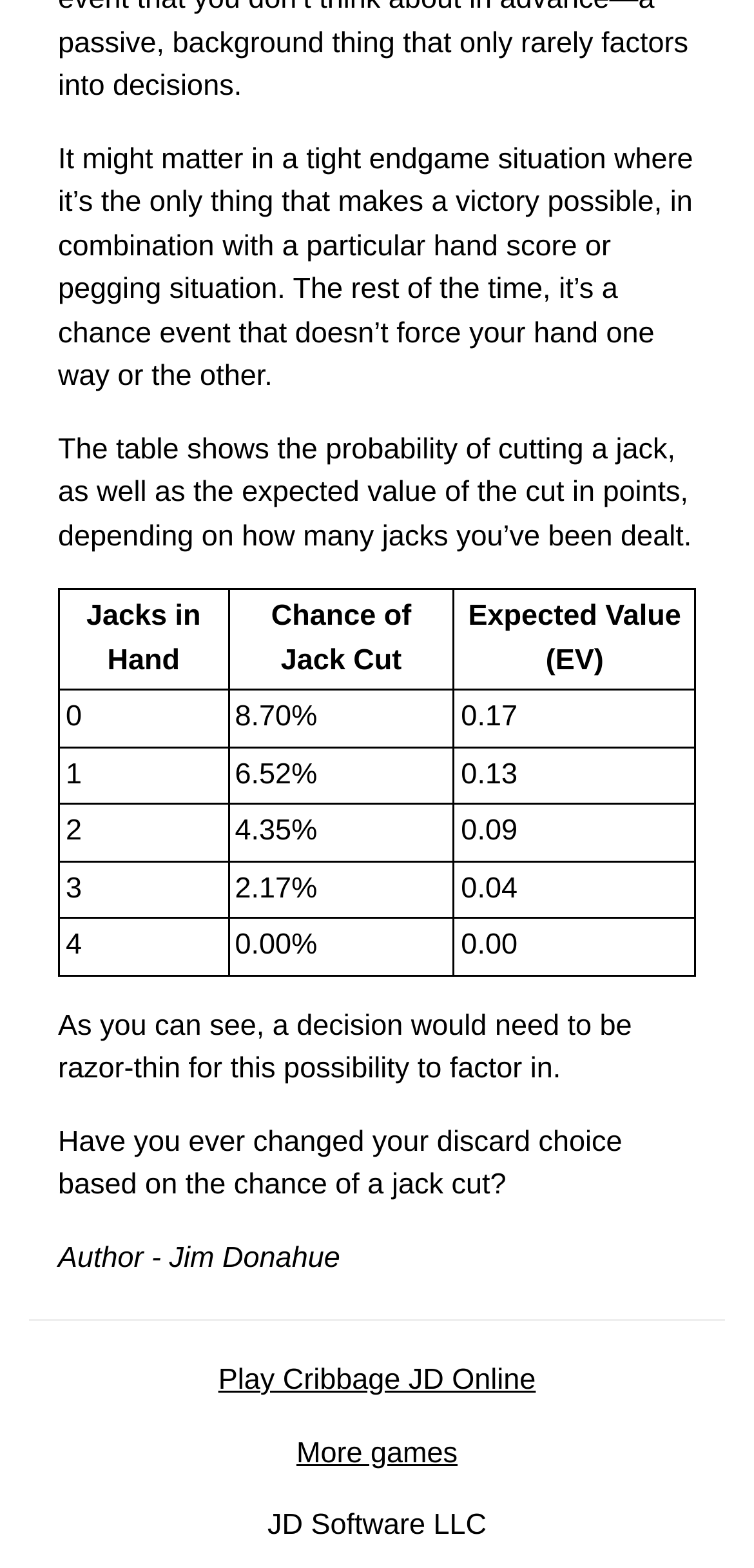What is the company name mentioned at the bottom of the webpage?
Please answer the question with as much detail and depth as you can.

The company name is mentioned at the bottom of the webpage, where it says 'JD Software LLC'.